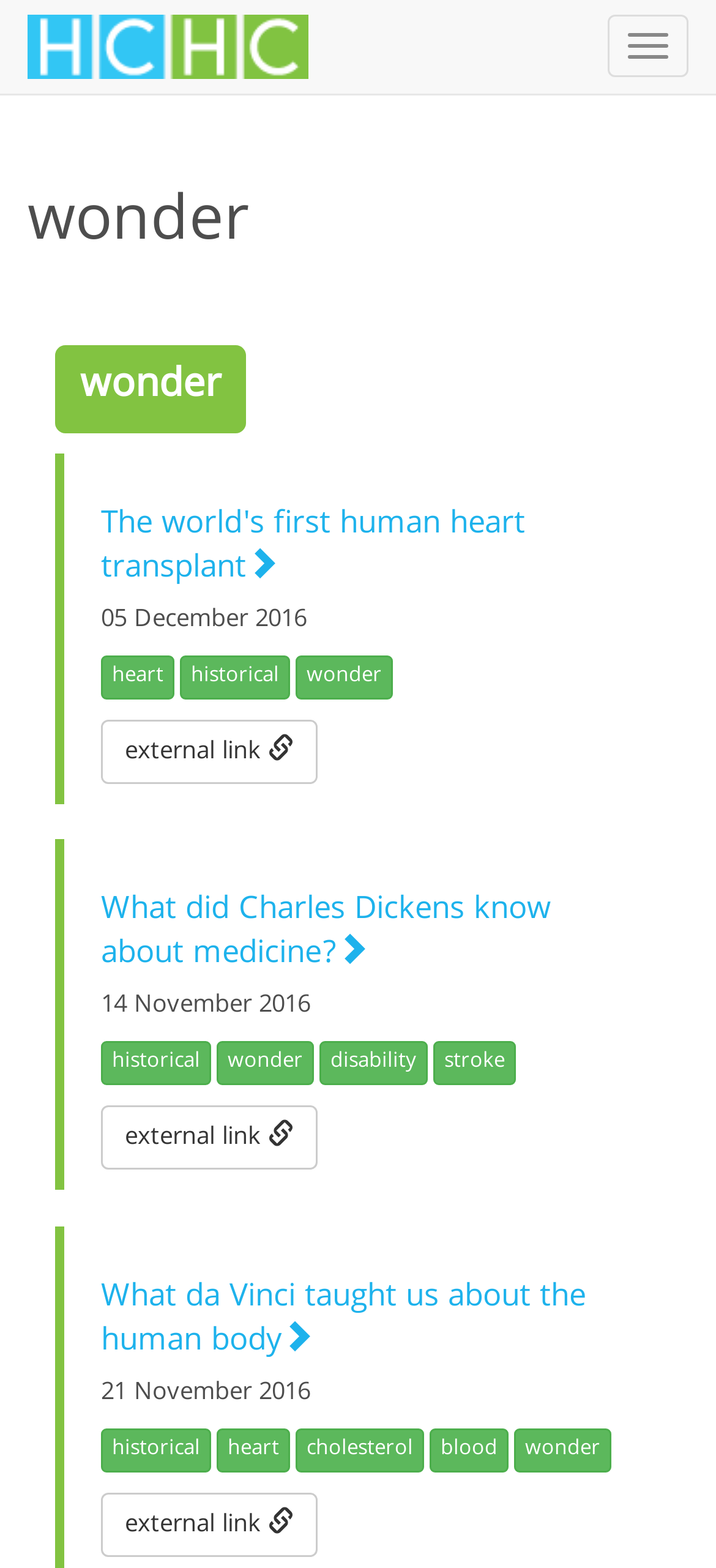Please determine the bounding box coordinates of the element to click in order to execute the following instruction: "view Trip Planner". The coordinates should be four float numbers between 0 and 1, specified as [left, top, right, bottom].

None